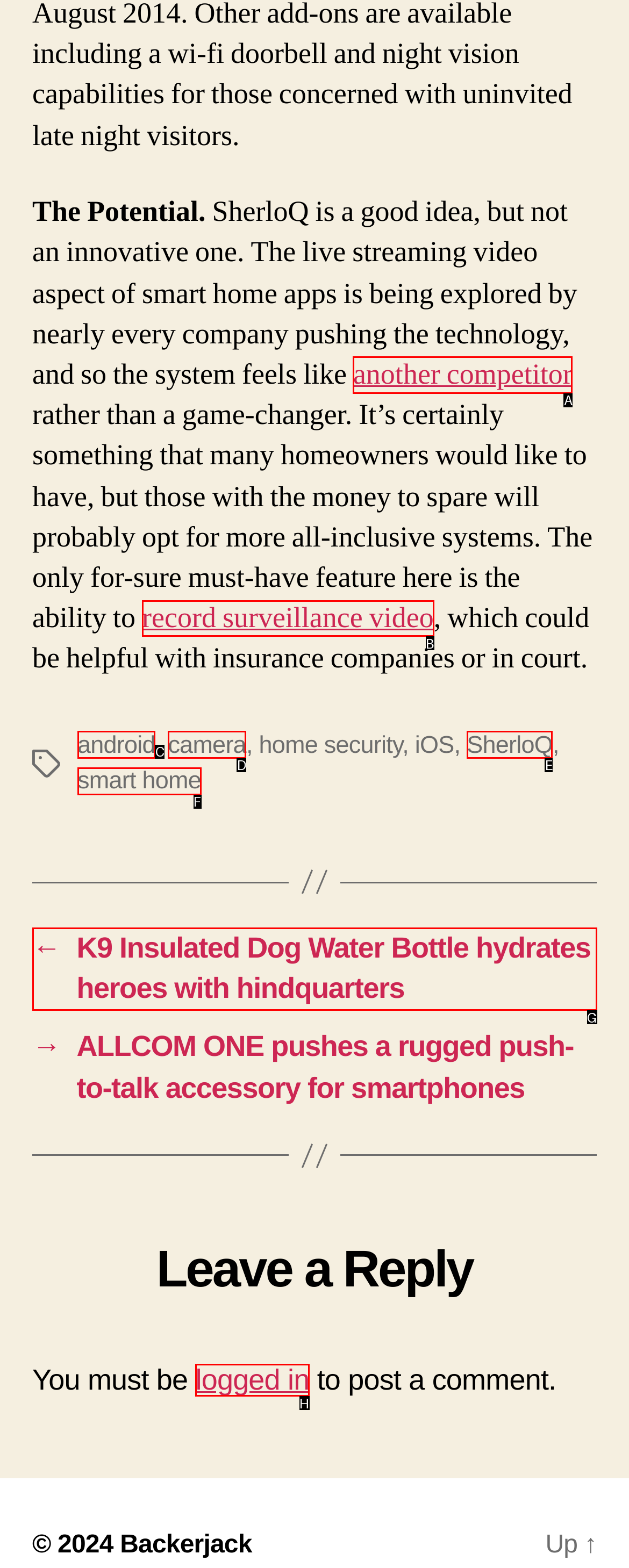Choose the UI element you need to click to carry out the task: Click the 'record surveillance video' link.
Respond with the corresponding option's letter.

B